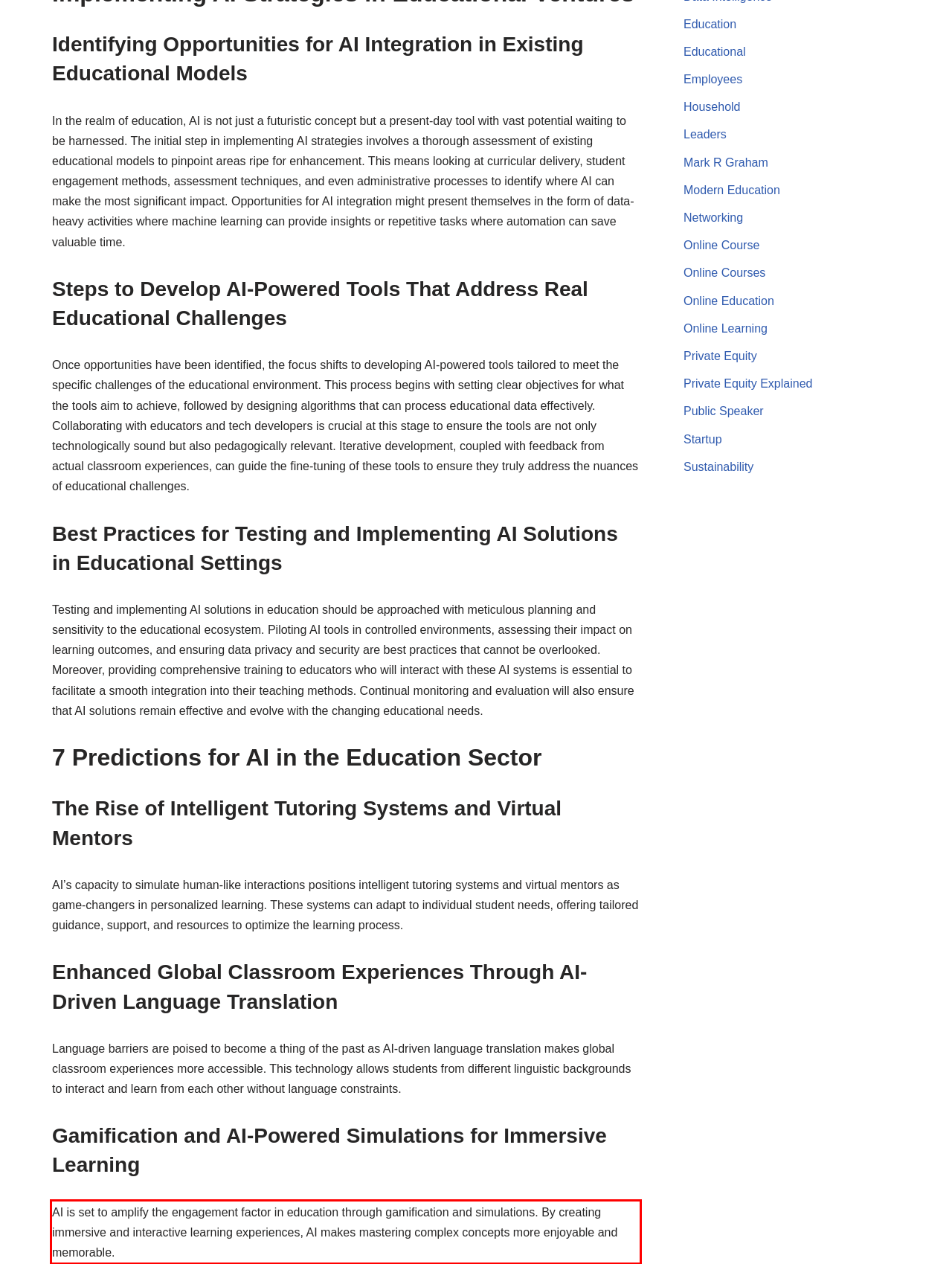Using the webpage screenshot, recognize and capture the text within the red bounding box.

AI is set to amplify the engagement factor in education through gamification and simulations. By creating immersive and interactive learning experiences, AI makes mastering complex concepts more enjoyable and memorable.